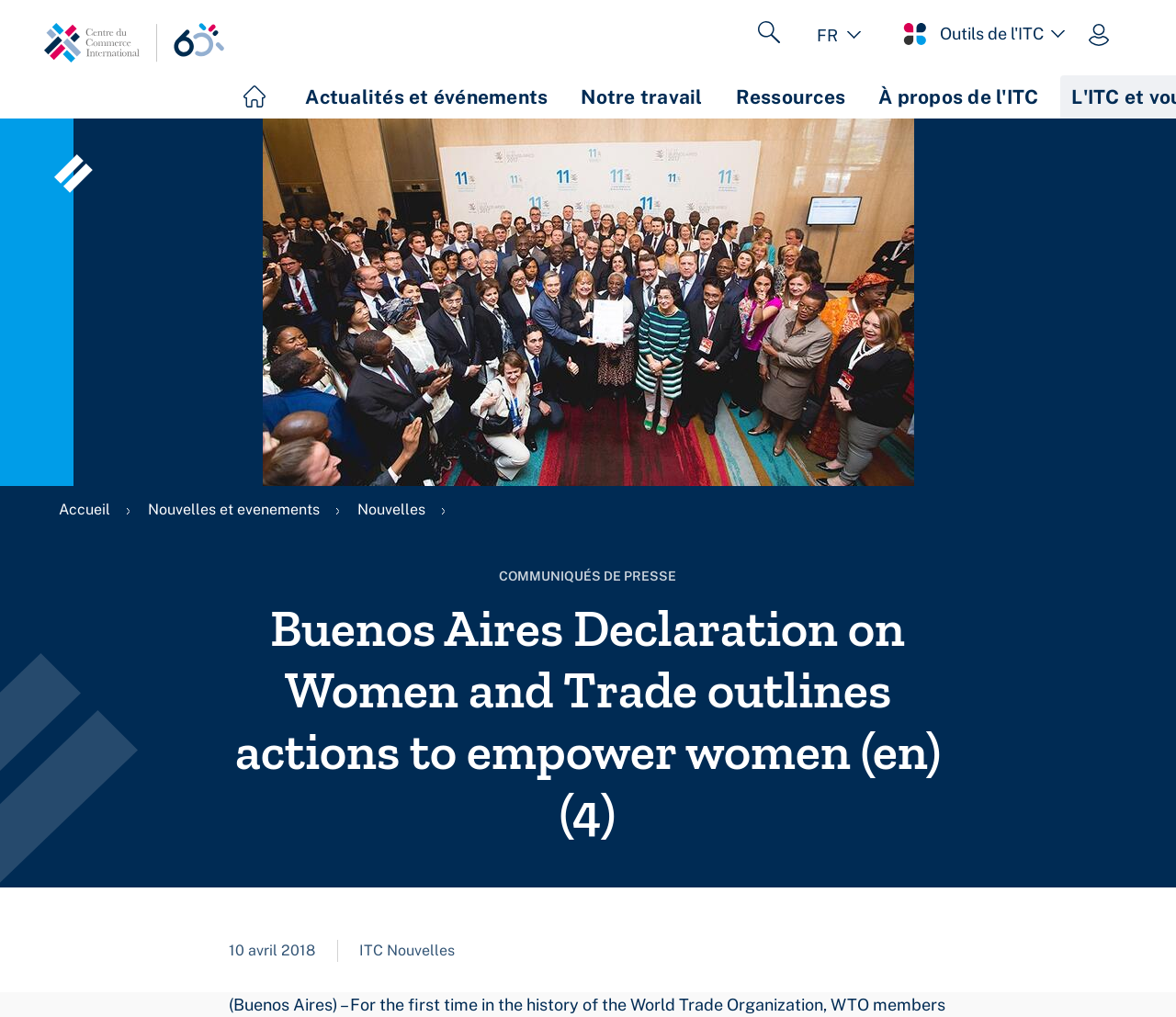Write a detailed summary of the webpage.

The webpage appears to be a news article or press release from the International Trade Centre (ITC). At the top left, there is a link to skip to the main content. Next to it, there is a link to the homepage, accompanied by a small image. On the top right, there is a main navigation menu with several list markers, indicating multiple options.

Below the navigation menu, there is a search bar with a link to search and a dropdown menu with the option to list additional actions. To the right of the search bar, there is a button with an image, which likely represents a user's identity or profile.

The main content of the page is divided into sections. The first section has a breadcrumb navigation system, which shows the path from the homepage to the current page. The breadcrumb navigation is headed by a "Fil d'Ariane" label. Below the breadcrumb navigation, there is a label with the text "COMMUNIQUÉS DE PRESSE" (French for "Press Releases").

The main article is headed by a title, "Buenos Aires Declaration on Women and Trade outlines actions to empower women (en)(4)", which is a long title that suggests the article is about a declaration or agreement related to women and trade. The article is dated April 10, 2018, and is categorized under "ITC Nouvelles" (French for "ITC News").